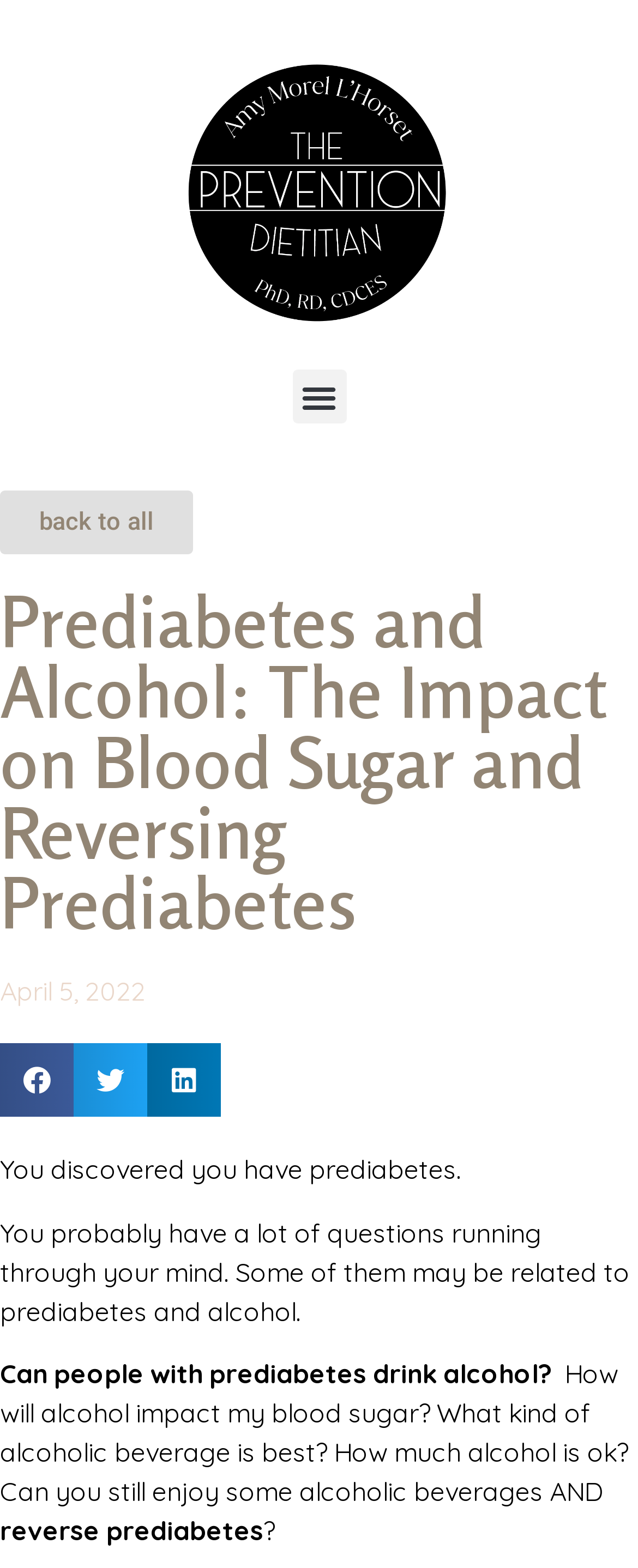Determine the main heading text of the webpage.

Prediabetes and Alcohol: The Impact on Blood Sugar and Reversing Prediabetes